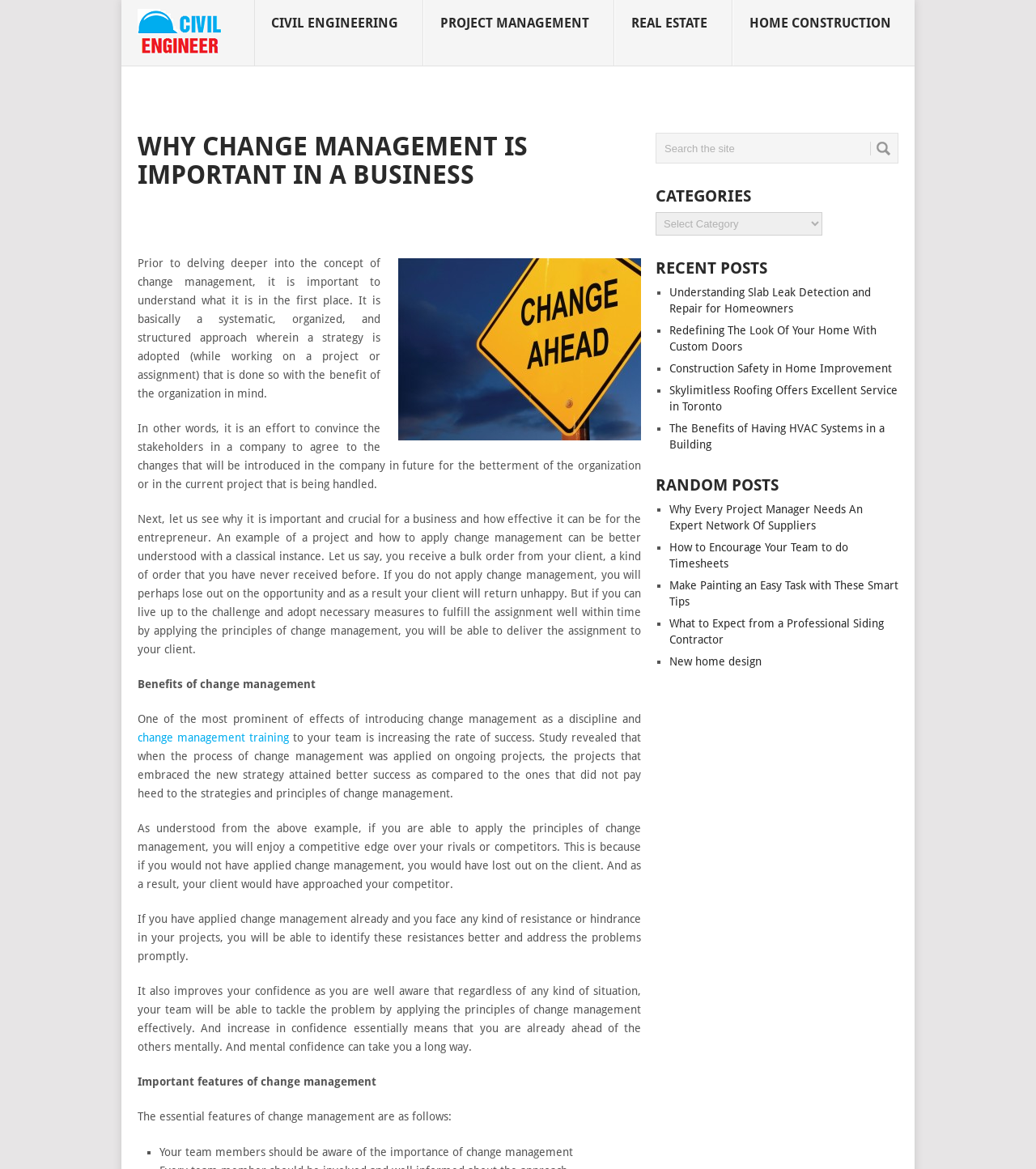What is the benefit of change management in terms of confidence?
Please provide a comprehensive answer based on the details in the screenshot.

The webpage states that applying change management improves confidence as one is well aware that regardless of any kind of situation, the team will be able to tackle the problem by applying the principles of change management effectively. This increase in confidence essentially means that one is already ahead of the others mentally.